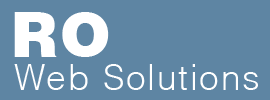Analyze the image and provide a detailed caption.

The image displays the logo of RO Web Solutions, a web design and development agency. The logo features a simple yet modern design with the letters "RO" prominently showcased in a bold, white font against a muted blue background. Below the "RO," the full name "Web Solutions" is written in a lighter weight, providing a clear contrast that enhances readability. This logo reflects the professional and creative essence of the agency, which boasts decades of experience in delivering innovative web solutions to its clients.